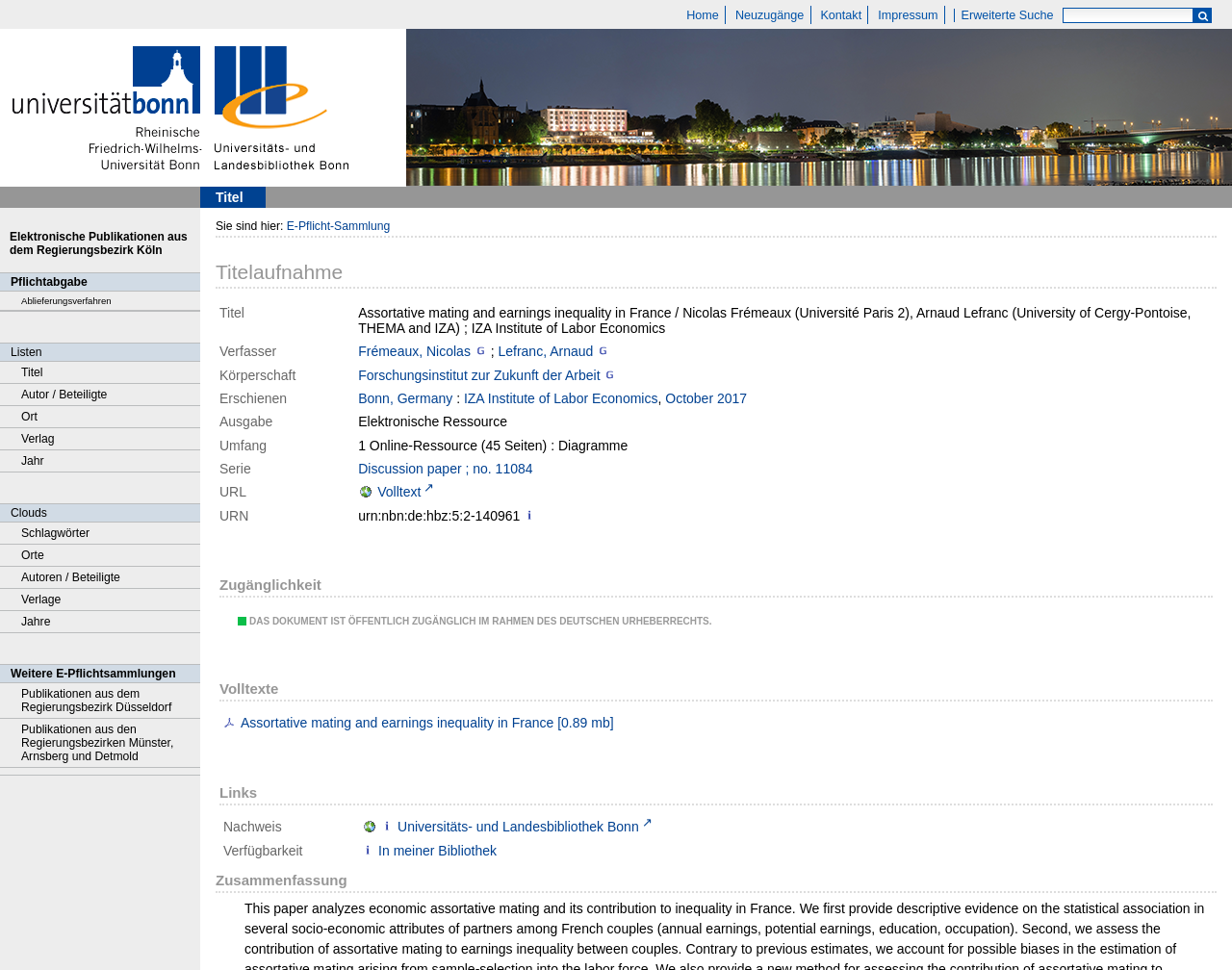Determine the coordinates of the bounding box for the clickable area needed to execute this instruction: "Search for publications".

[0.863, 0.008, 0.984, 0.024]